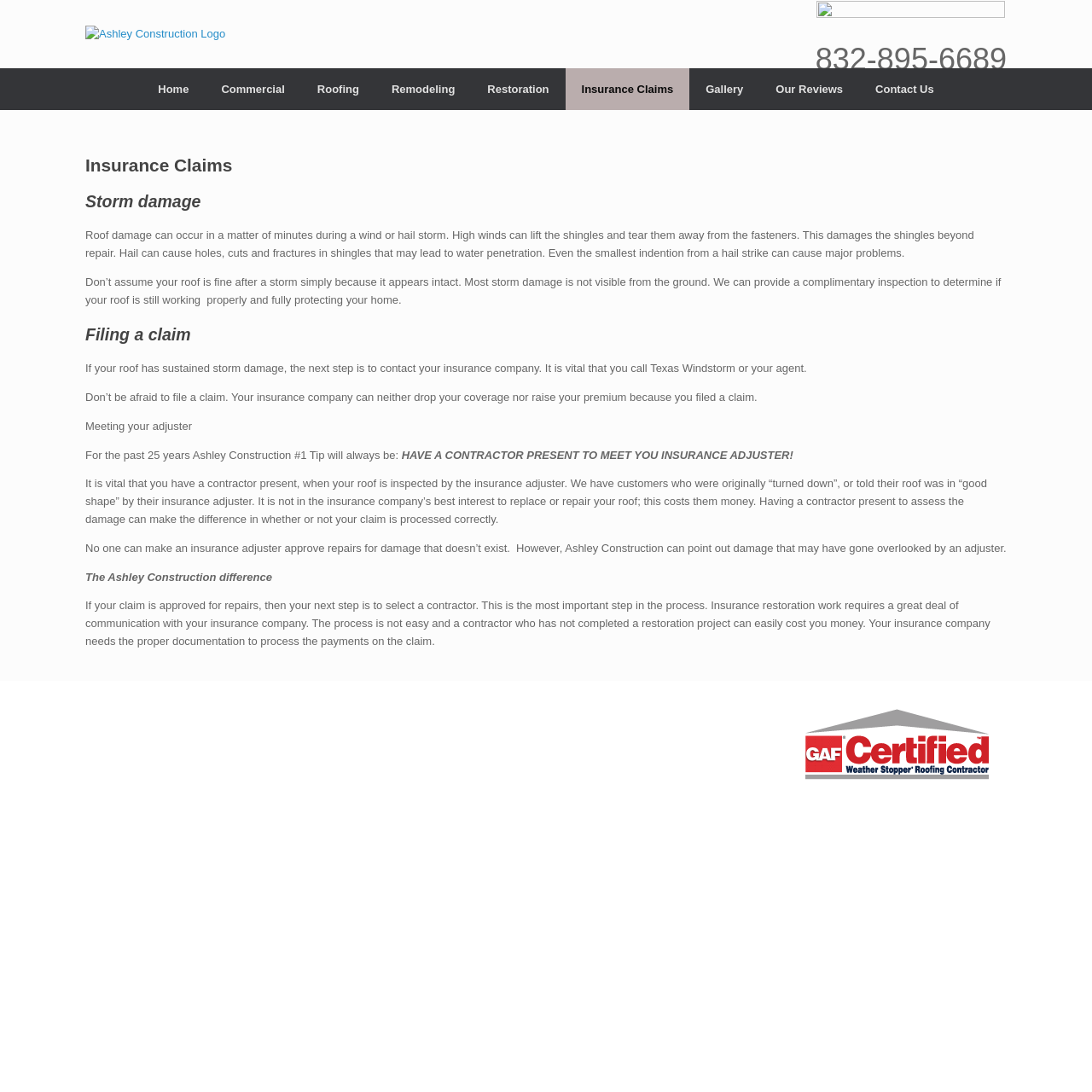Please answer the following question using a single word or phrase: Why is it important to have a contractor present when meeting with an insurance adjuster?

To assess damage correctly